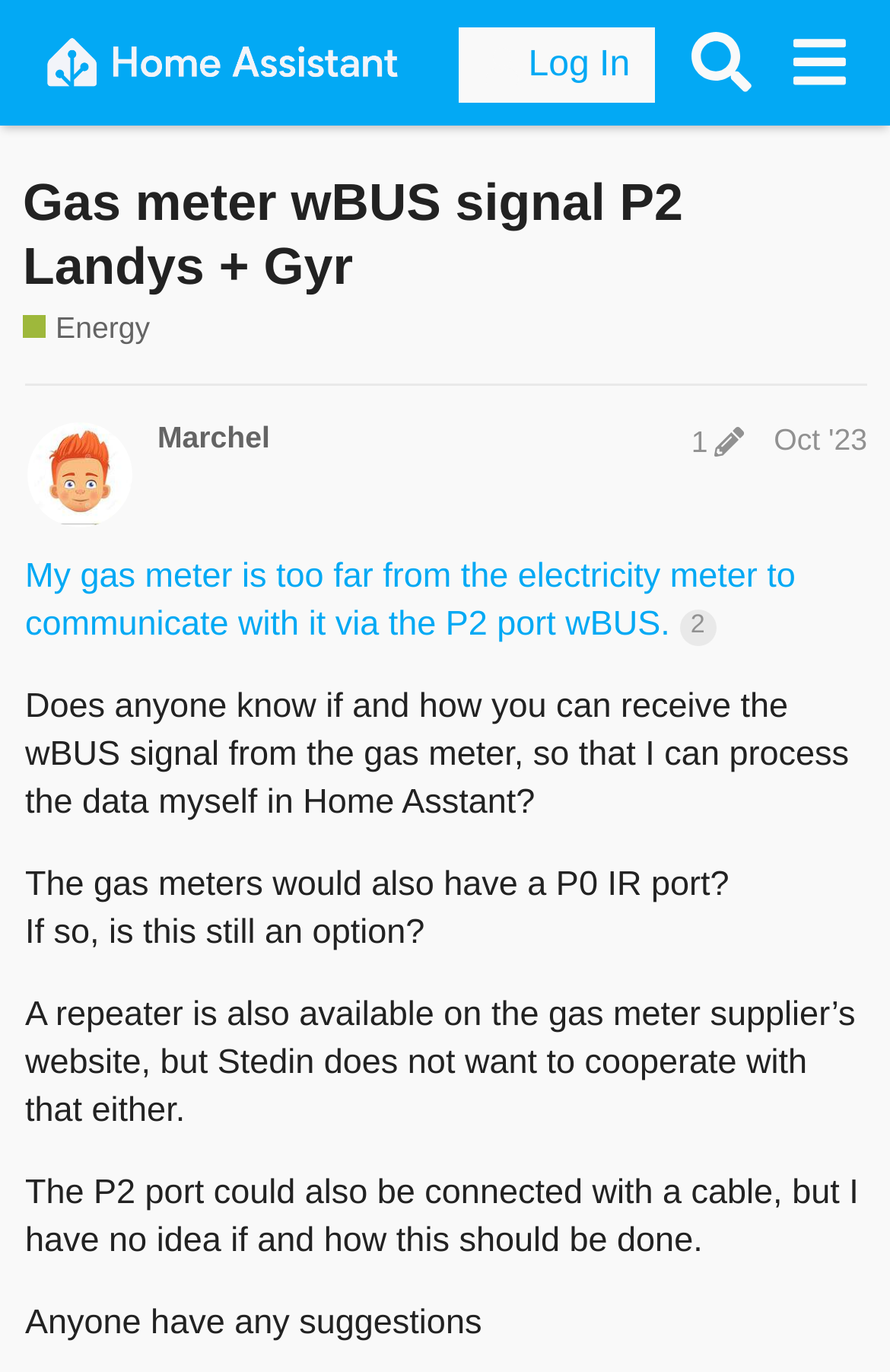Please locate the bounding box coordinates of the region I need to click to follow this instruction: "Search for something".

[0.755, 0.01, 0.865, 0.081]